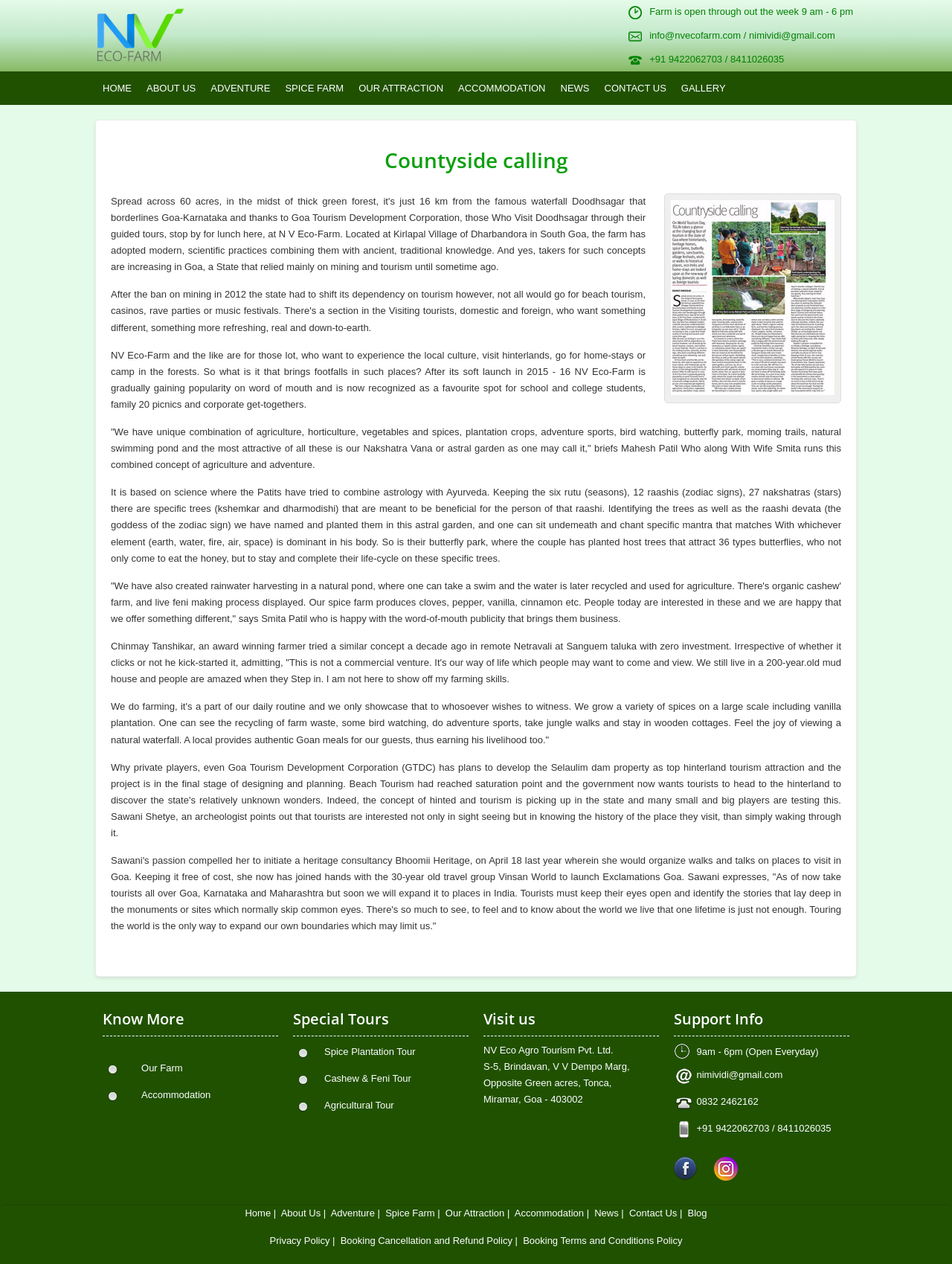Identify the bounding box coordinates for the element you need to click to achieve the following task: "Explore Spice Plantation Tour". Provide the bounding box coordinates as four float numbers between 0 and 1, in the form [left, top, right, bottom].

[0.341, 0.827, 0.436, 0.836]